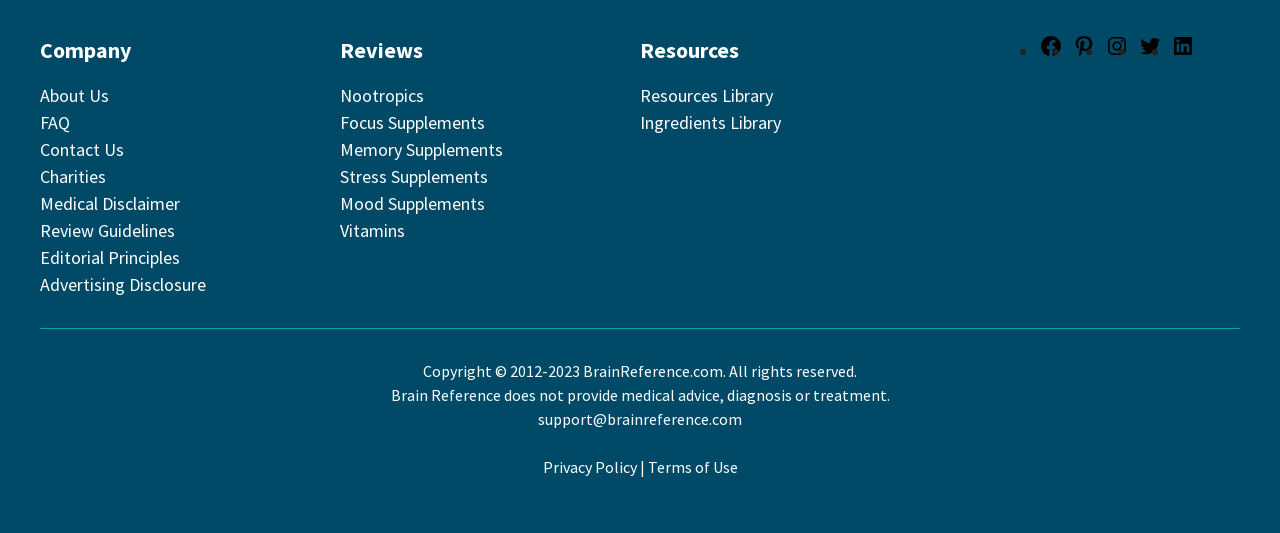What is the copyright year range of the website?
Answer the question in as much detail as possible.

The copyright year range of the website can be found at the bottom of the webpage, where it is written as 'Copyright © 2012-2023 BrainReference.com. All rights reserved.' in a static text element.